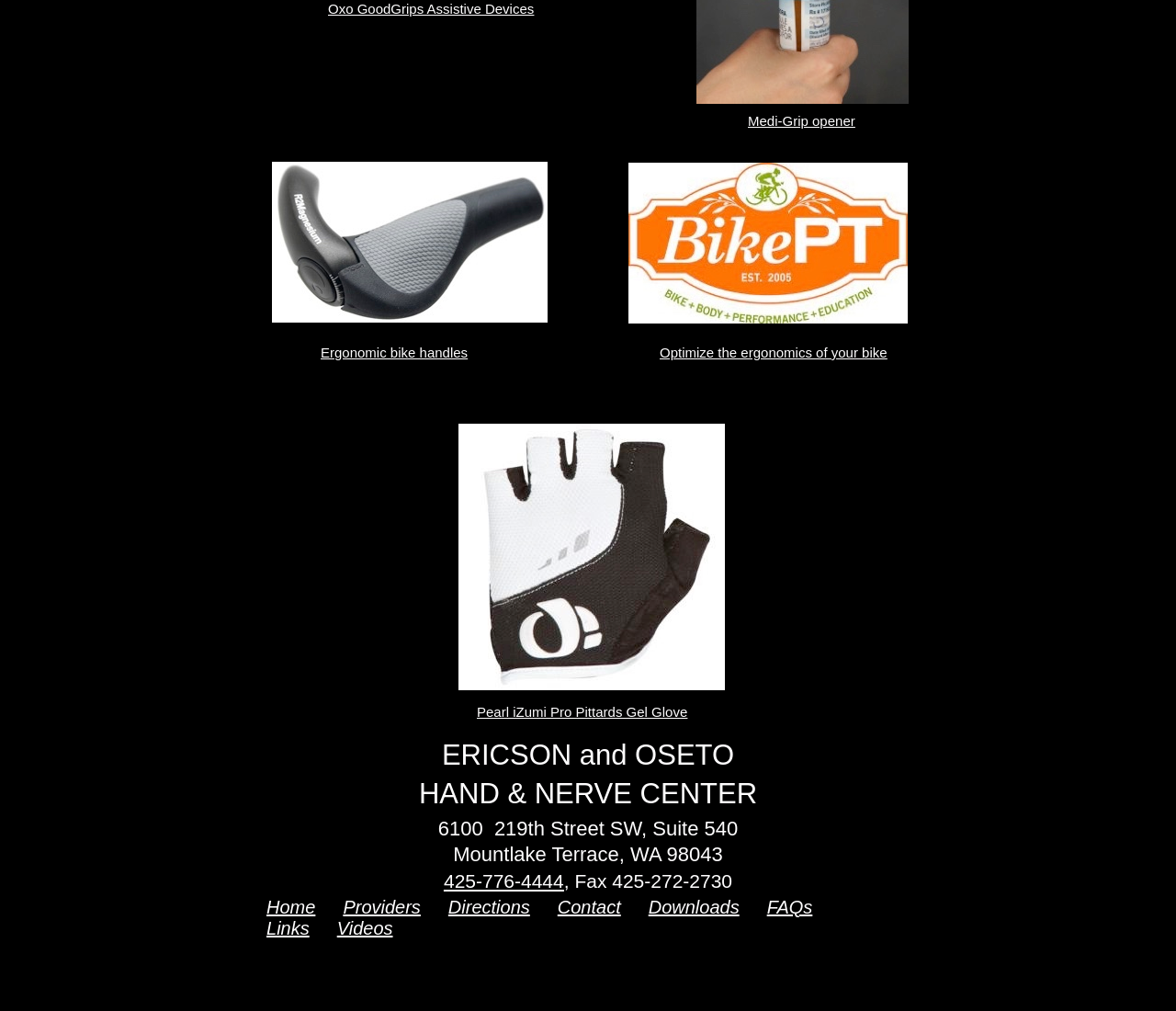Based on the element description Ergonomic bike handles, identify the bounding box of the UI element in the given webpage screenshot. The coordinates should be in the format (top-left x, top-left y, bottom-right x, bottom-right y) and must be between 0 and 1.

[0.273, 0.341, 0.398, 0.356]